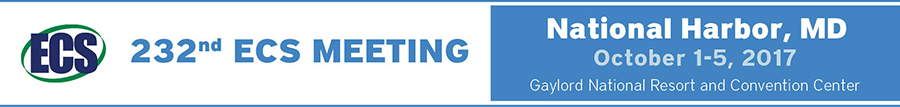Elaborate on the elements present in the image.

The image features a header for the 232nd ECS (Electrochemical Society) Meeting, originally held from October 1-5, 2017, at the Gaylord National Resort and Convention Center in National Harbor, Maryland. The design prominently includes the ECS logo on the left, followed by the event title "232nd ECS MEETING" in bold blue font, underscoring the significance of this gathering in the field of electrochemistry. The date and location are also highlighted, providing attendees with essential information about the event's timing and venue. This visual representation serves as an introduction to the scholarly discussions and networking opportunities presented at the conference.